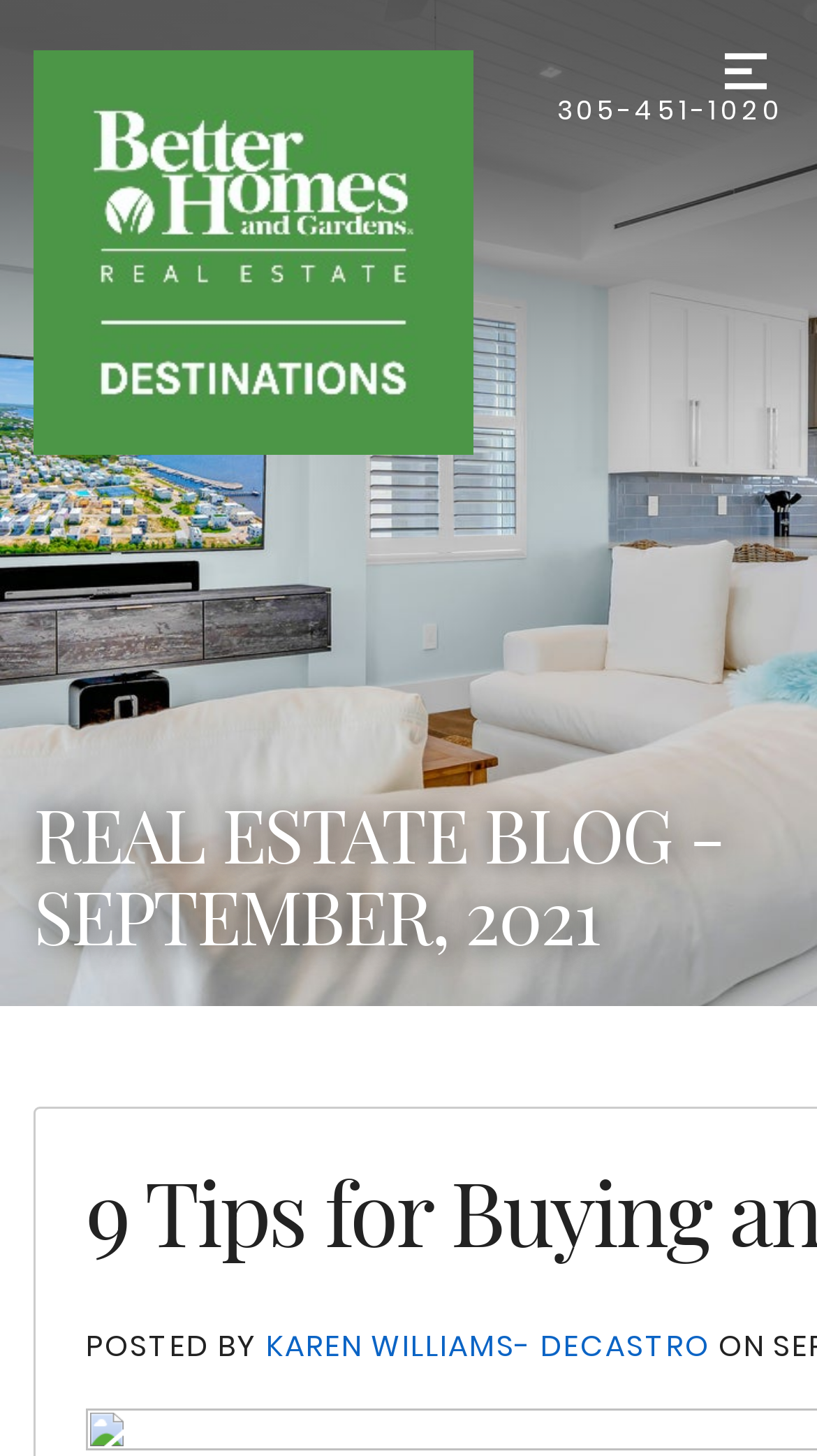Give a one-word or short phrase answer to the question: 
Who is the author of the latest article?

KAREN WILLIAMS- DECASTRO